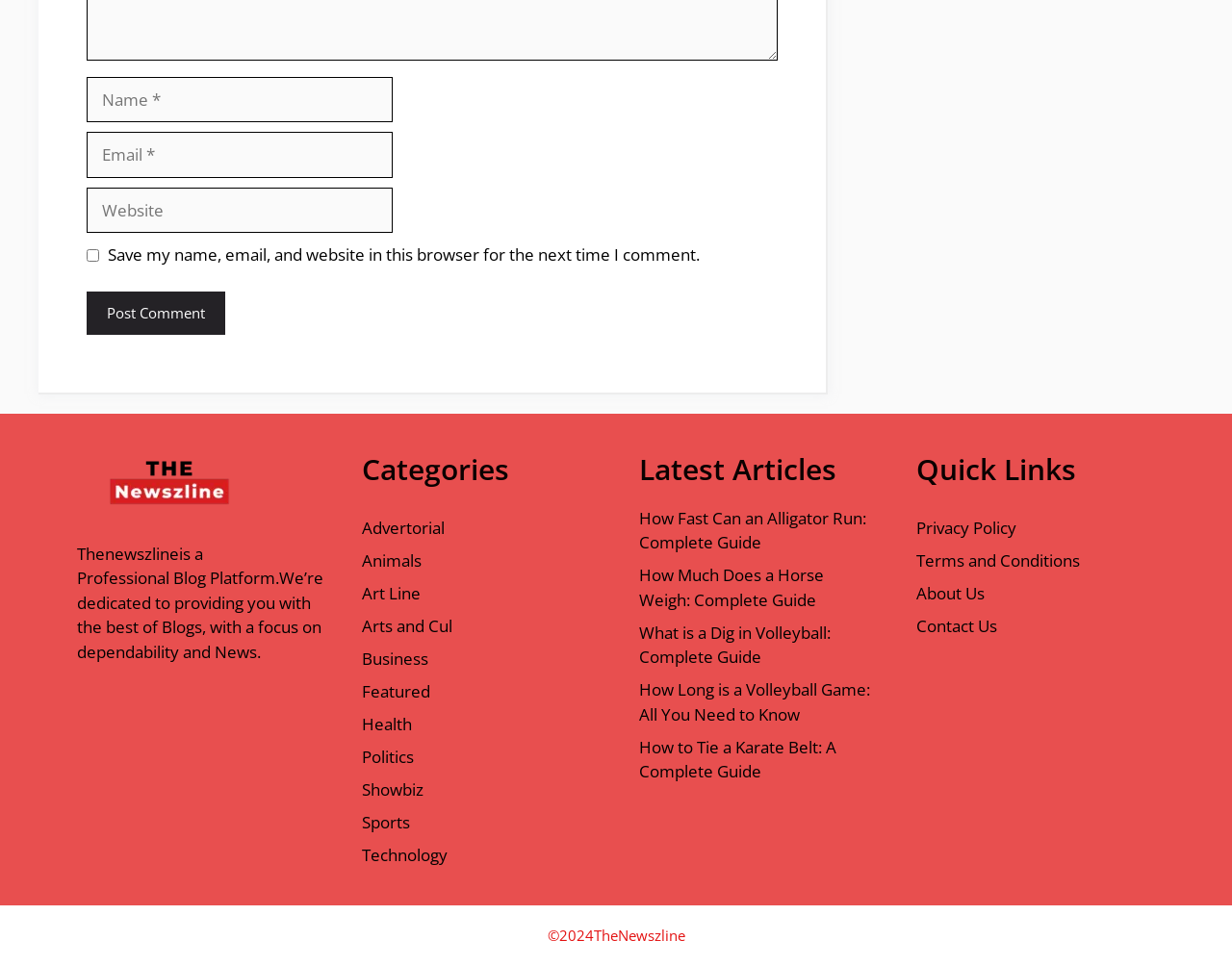Identify the bounding box for the element characterized by the following description: "Sermons".

None